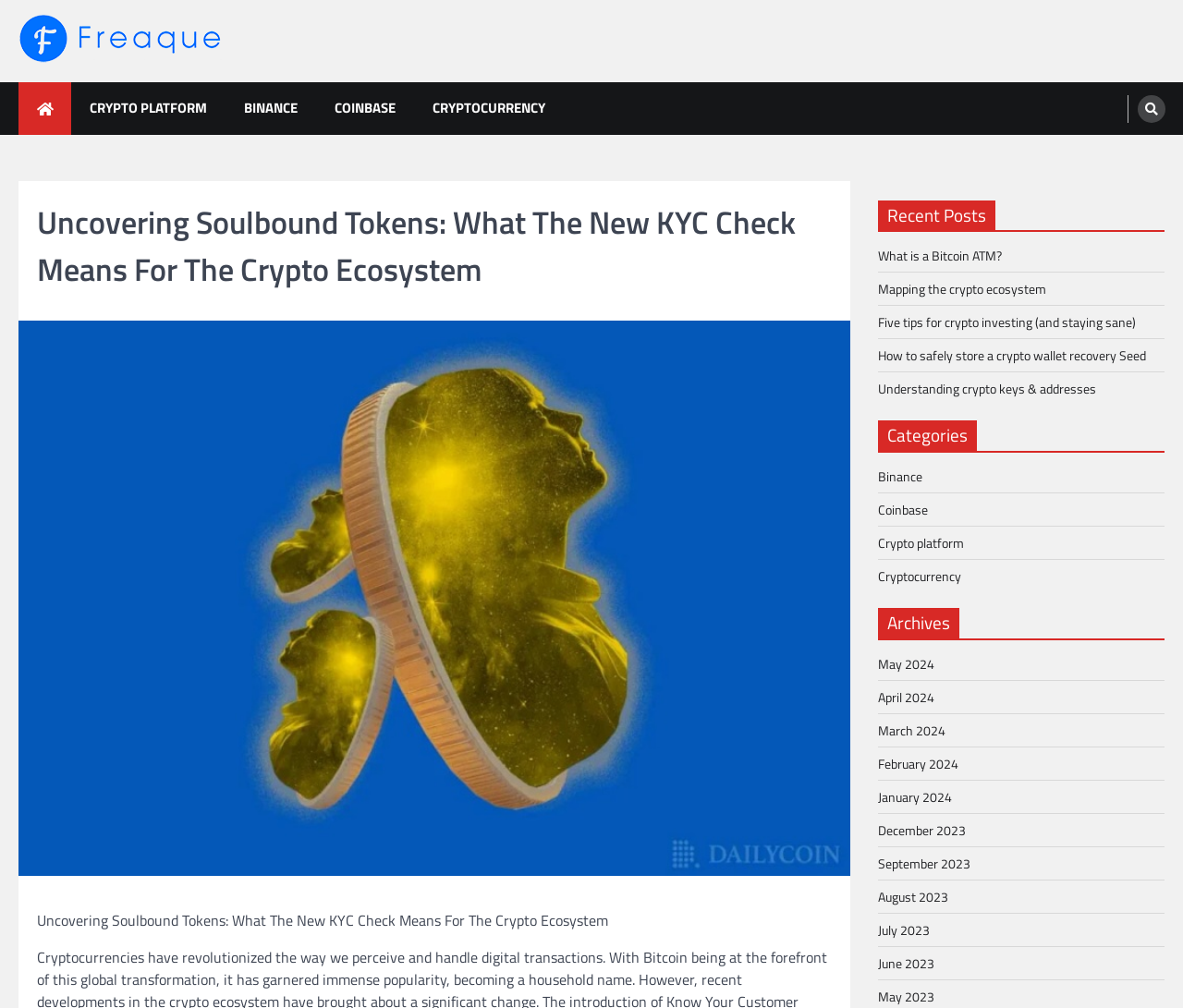Please identify the bounding box coordinates of the element's region that needs to be clicked to fulfill the following instruction: "Click on the Maximus V link". The bounding box coordinates should consist of four float numbers between 0 and 1, i.e., [left, top, right, bottom].

None